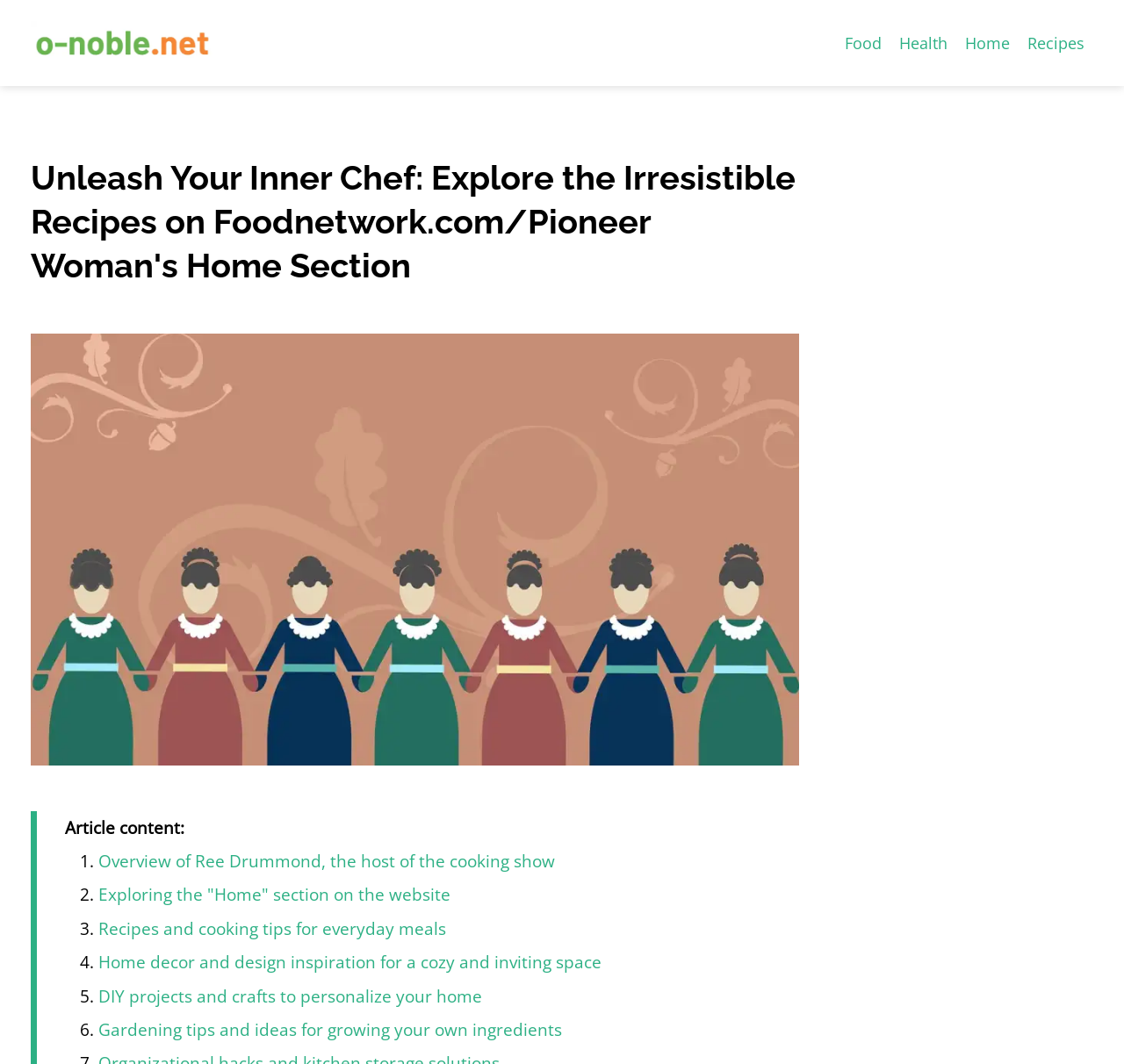Locate the bounding box coordinates of the clickable area needed to fulfill the instruction: "Explore the 'Home' section".

[0.851, 0.026, 0.906, 0.054]